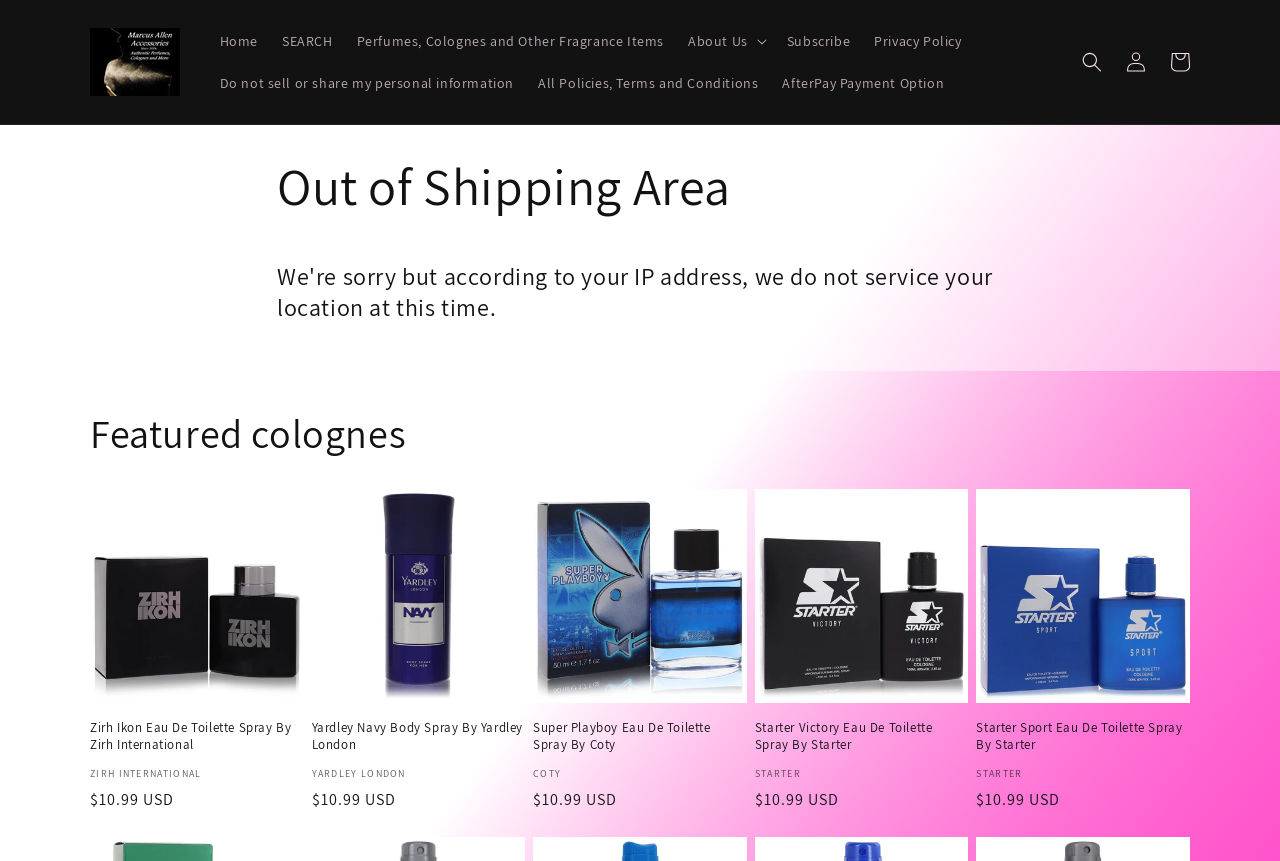Can you show the bounding box coordinates of the region to click on to complete the task described in the instruction: "View 'Cart' contents"?

[0.905, 0.047, 0.939, 0.098]